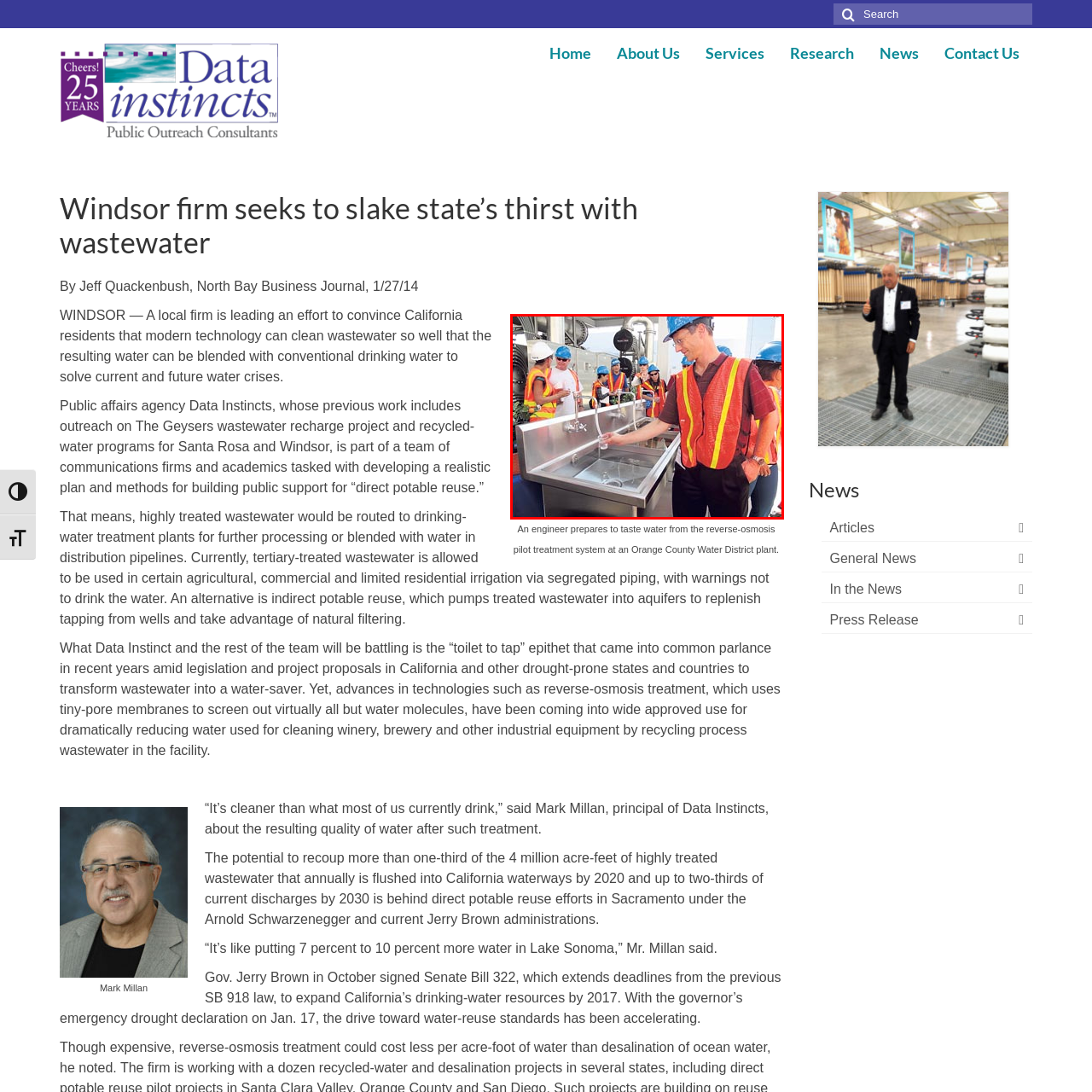Concentrate on the image inside the red frame and provide a detailed response to the subsequent question, utilizing the visual information from the image: 
What is the engineer holding?

The engineer is gently holding a glass of water that has just been drawn from the reverse-osmosis pilot treatment system, emphasizing the clarity and purity of the treated water.